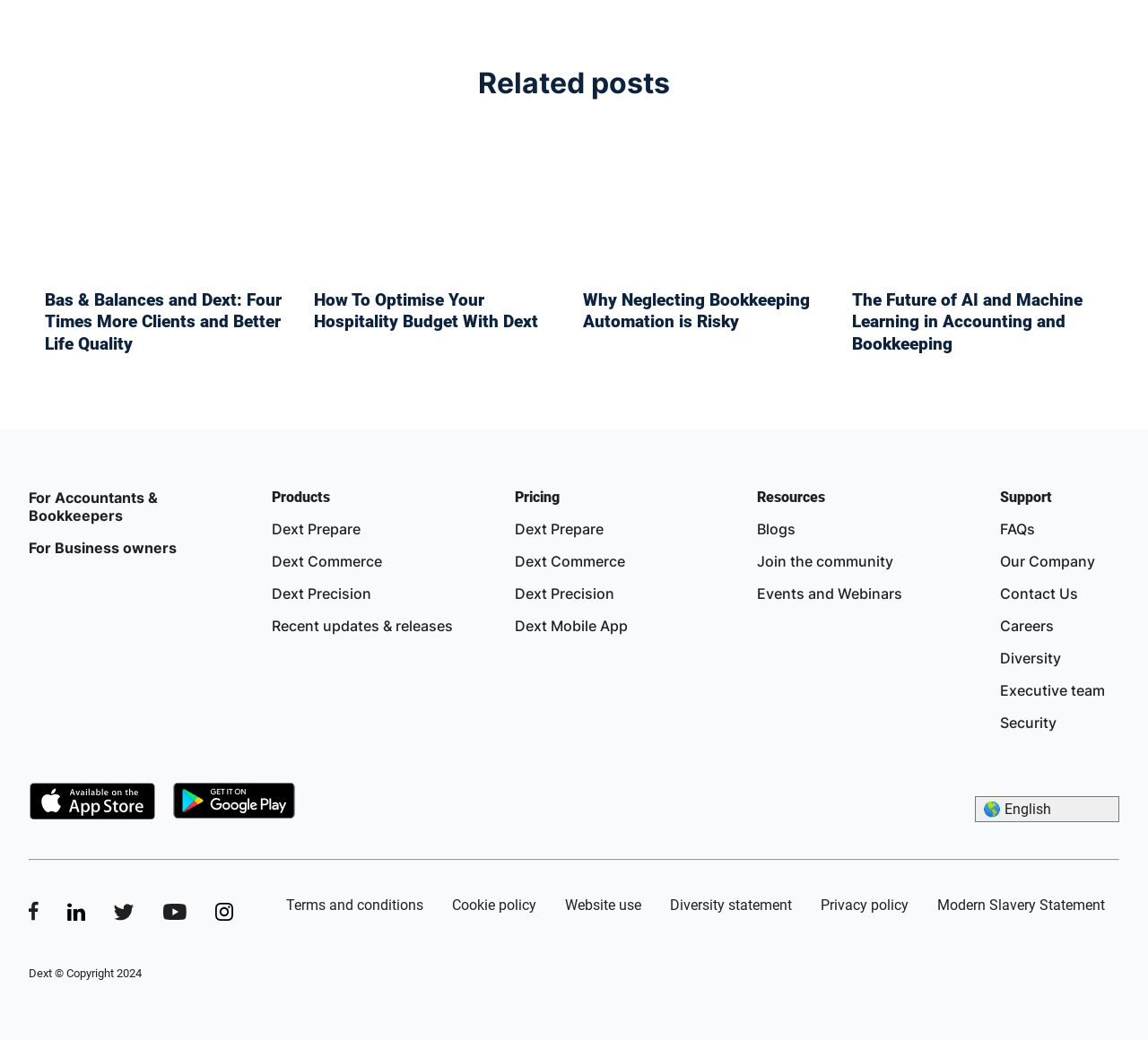Answer briefly with one word or phrase:
What is the copyright year of the webpage?

2024